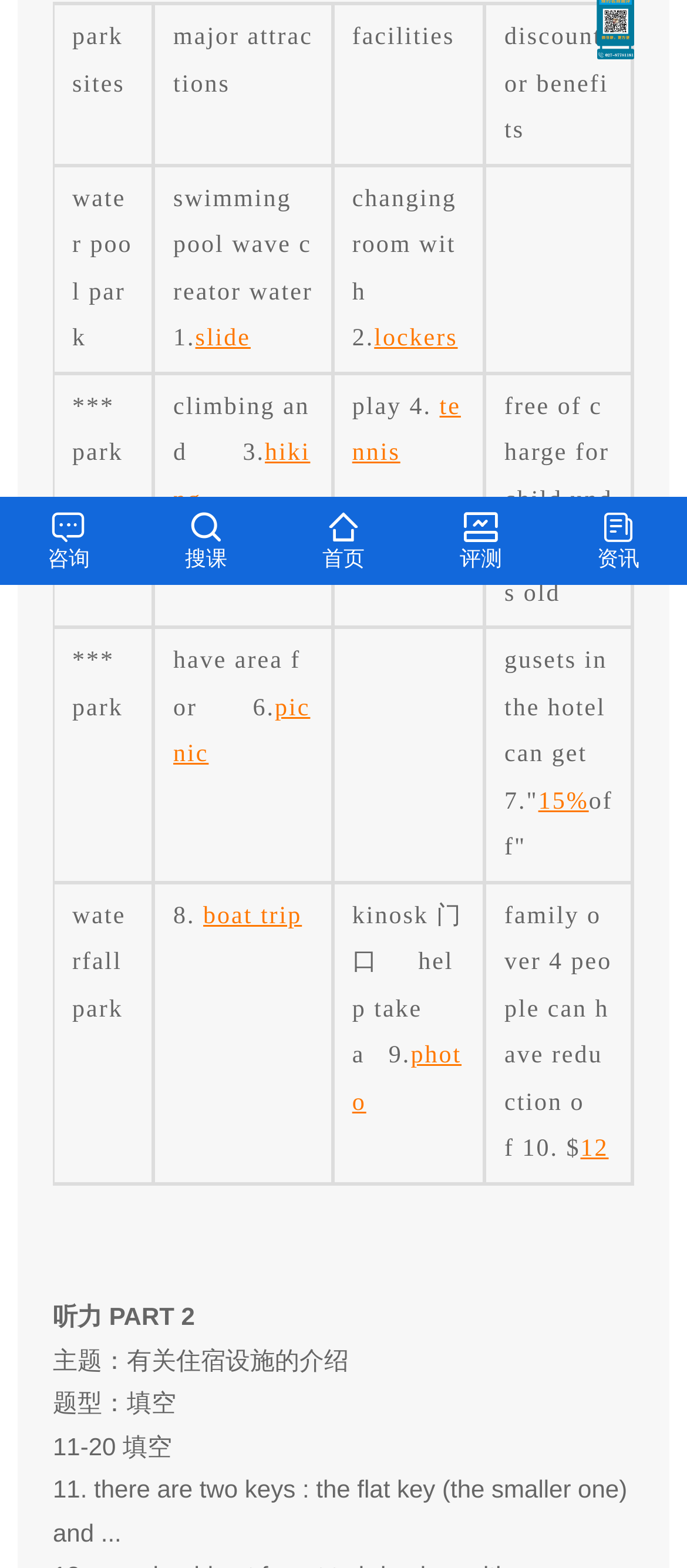Bounding box coordinates must be specified in the format (top-left x, top-left y, bottom-right x, bottom-right y). All values should be floating point numbers between 0 and 1. What are the bounding box coordinates of the UI element described as: 咨询

[0.0, 0.317, 0.2, 0.368]